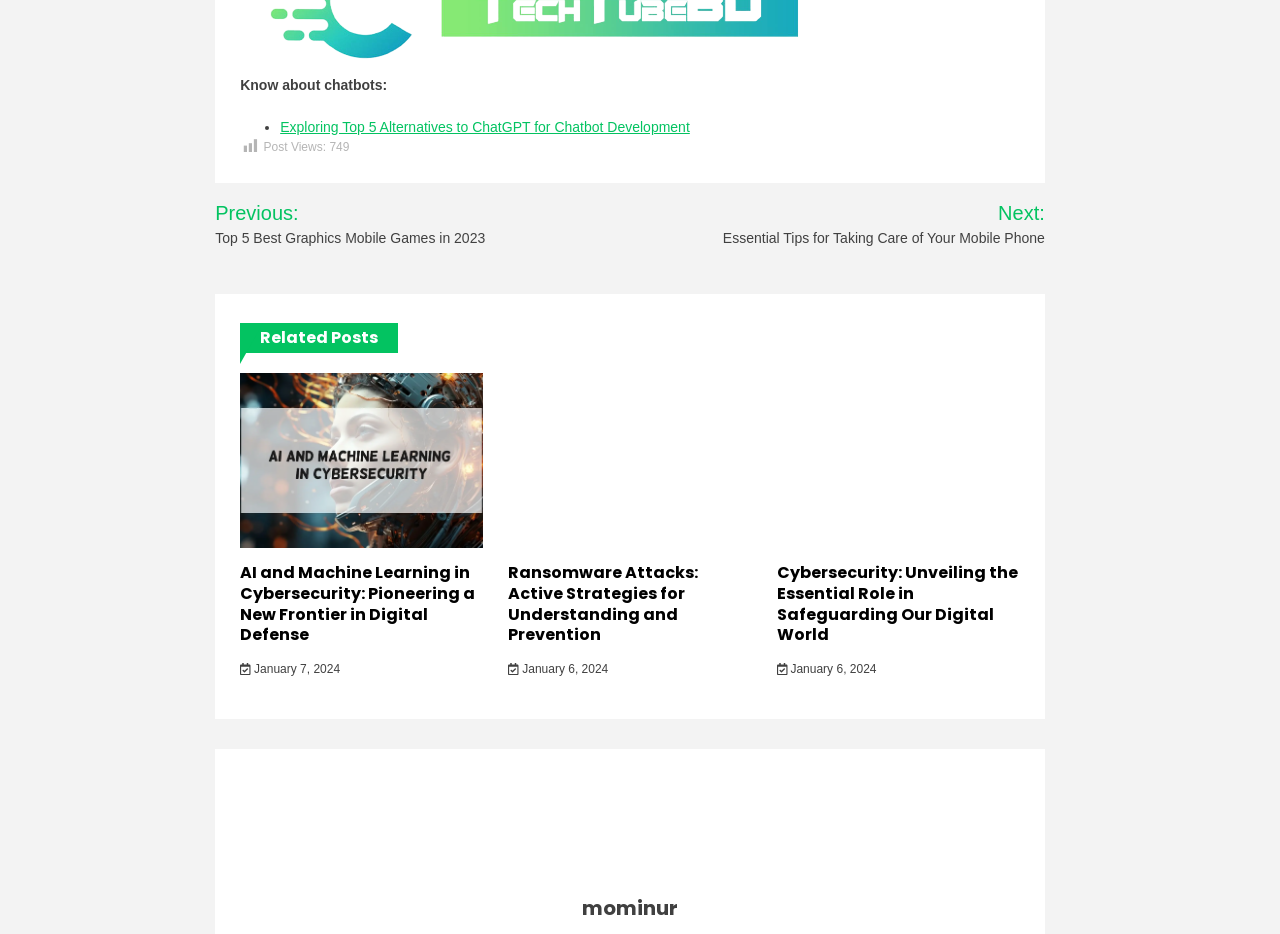Determine the bounding box coordinates for the clickable element to execute this instruction: "View previous post". Provide the coordinates as four float numbers between 0 and 1, i.e., [left, top, right, bottom].

[0.168, 0.212, 0.447, 0.267]